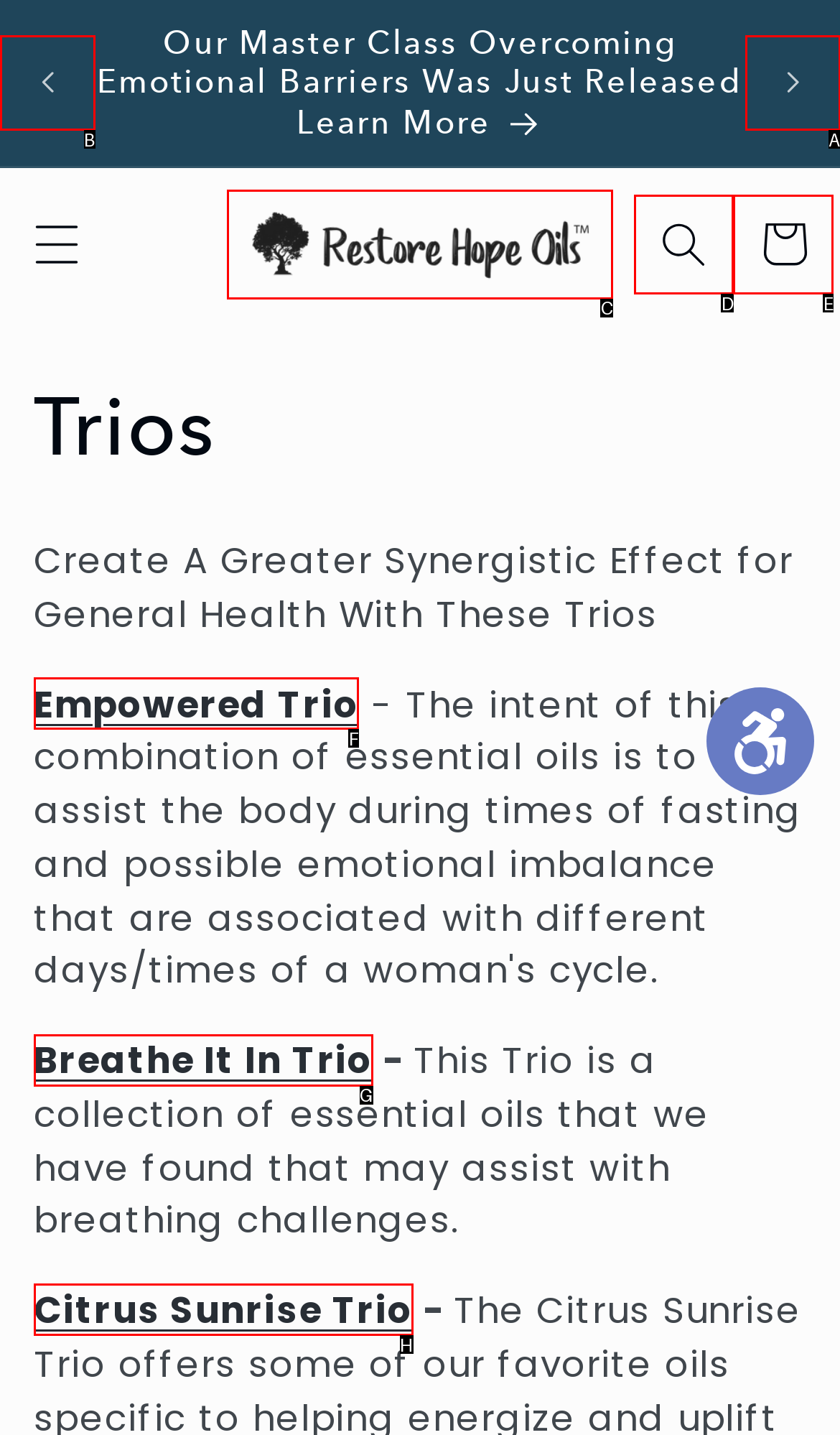Choose the letter of the element that should be clicked to complete the task: View the previous announcement
Answer with the letter from the possible choices.

B